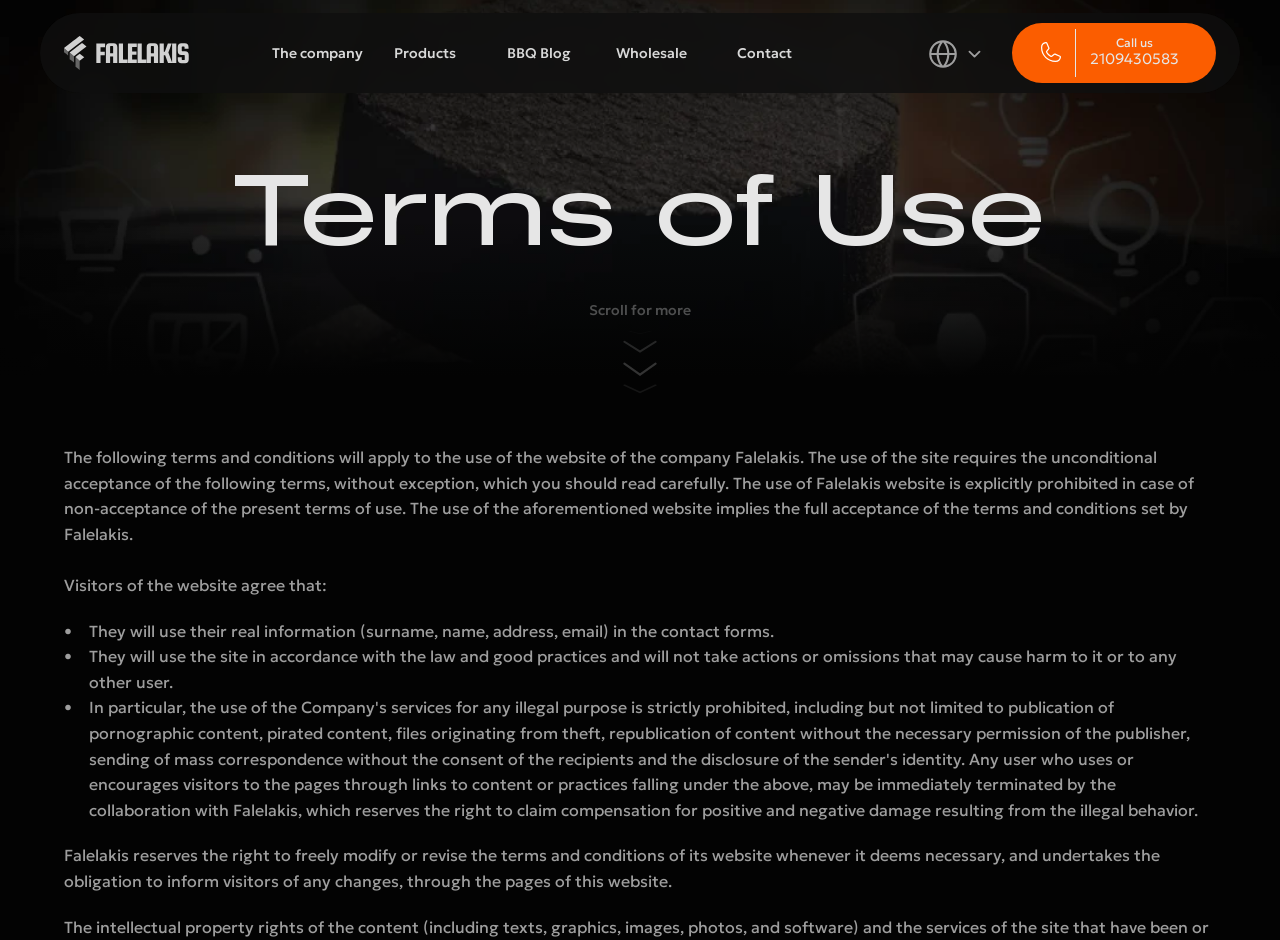Using the details from the image, please elaborate on the following question: Can Falelakis modify the terms and conditions?

The webpage states that Falelakis reserves the right to freely modify or revise the terms and conditions of its website whenever it deems necessary, and undertakes the obligation to inform visitors of any changes through the website.